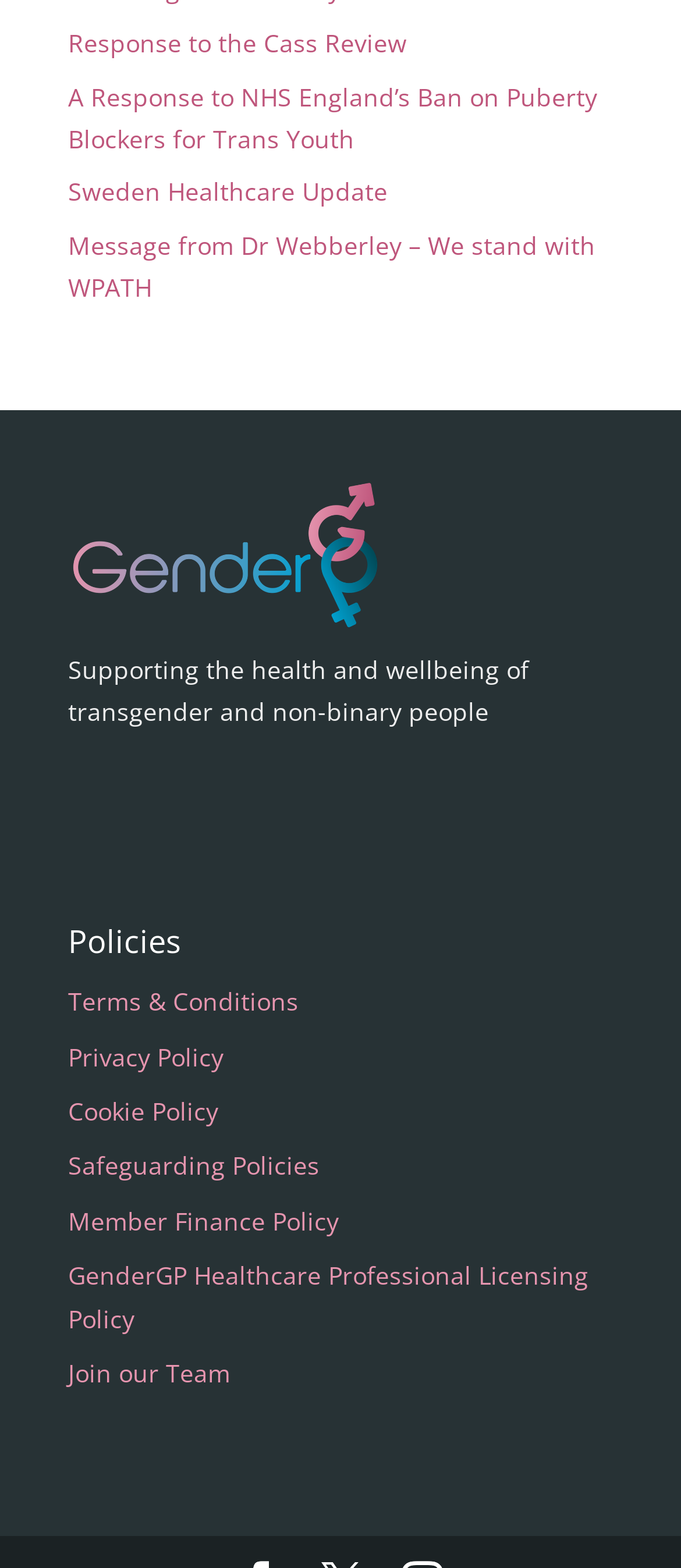How many policy links are there?
Give a detailed and exhaustive answer to the question.

I counted the number of link elements under the 'Policies' heading, which are 6 in total.